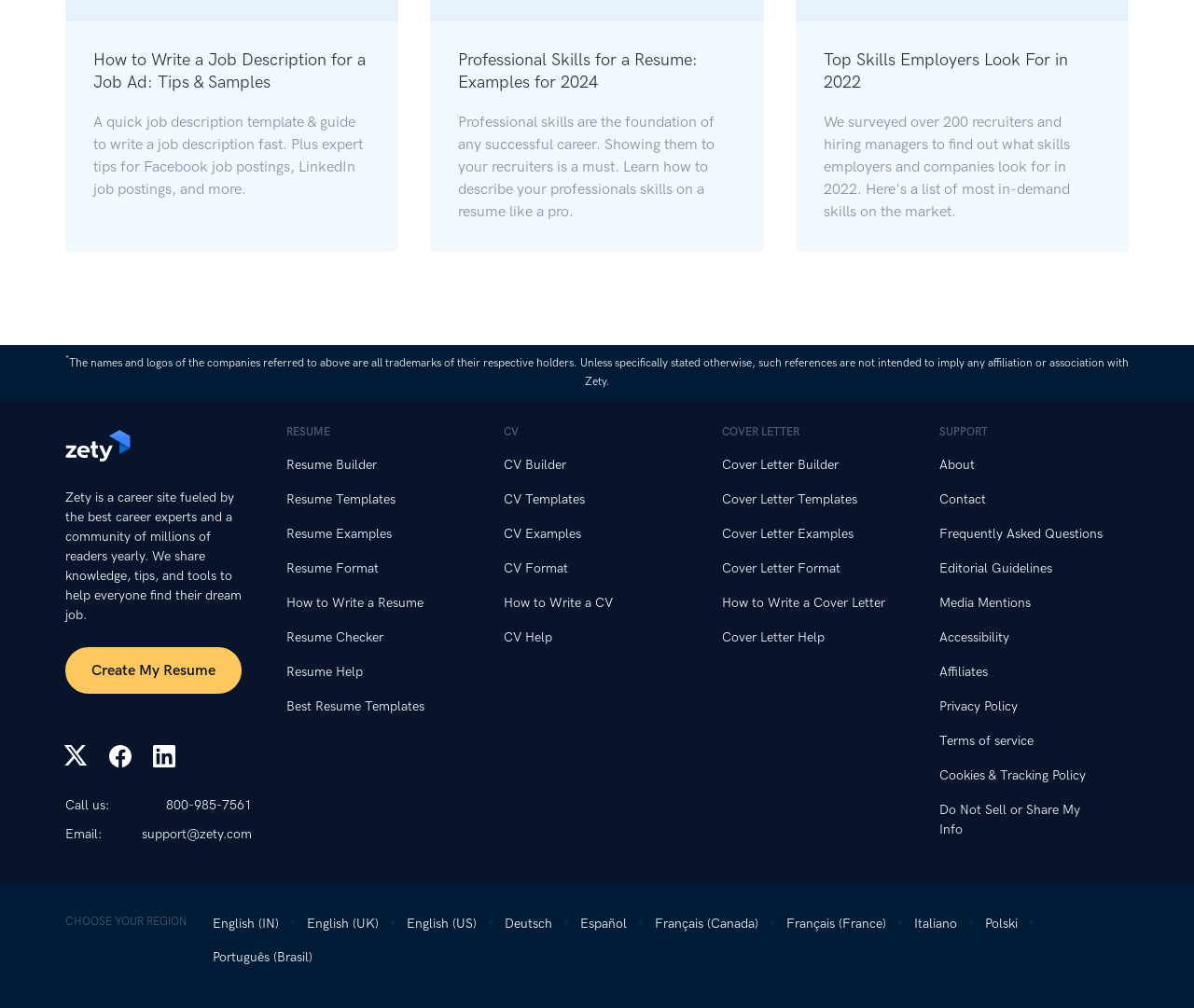How many resume-related links are available on the webpage?
Please provide a single word or phrase as the answer based on the screenshot.

9